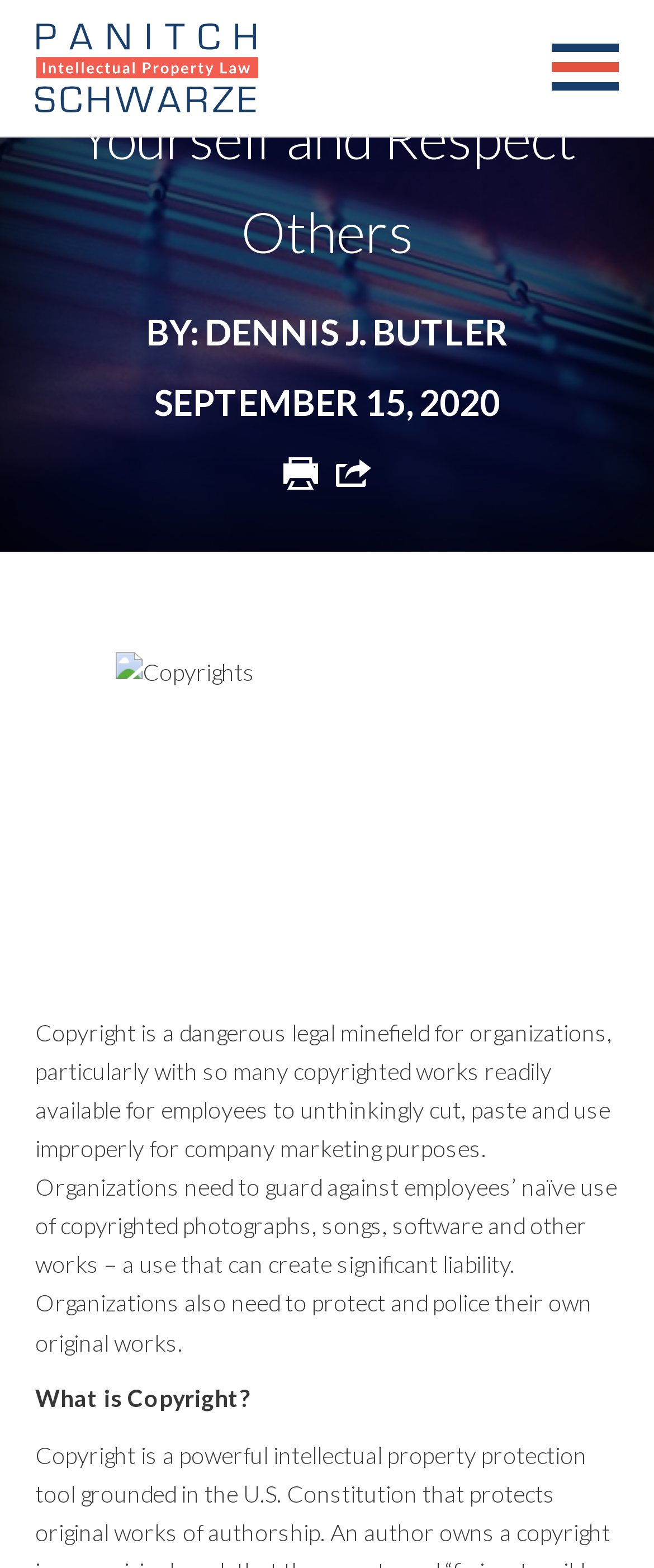Locate the bounding box of the UI element described by: "LinkedIn" in the given webpage screenshot.

[0.724, 0.293, 0.771, 0.312]